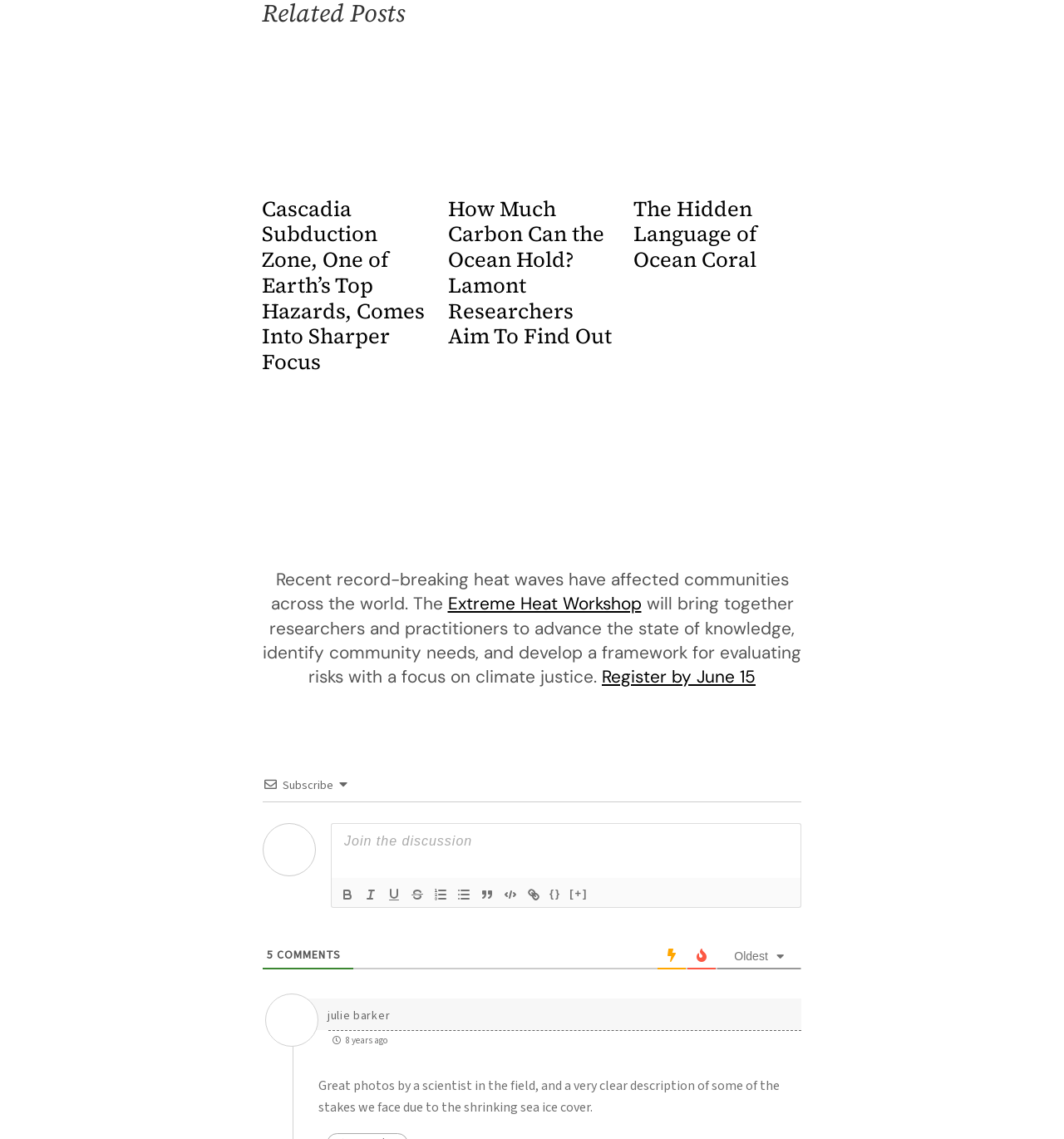Please find the bounding box coordinates of the element's region to be clicked to carry out this instruction: "Register for the Extreme Heat Workshop".

[0.566, 0.584, 0.627, 0.603]